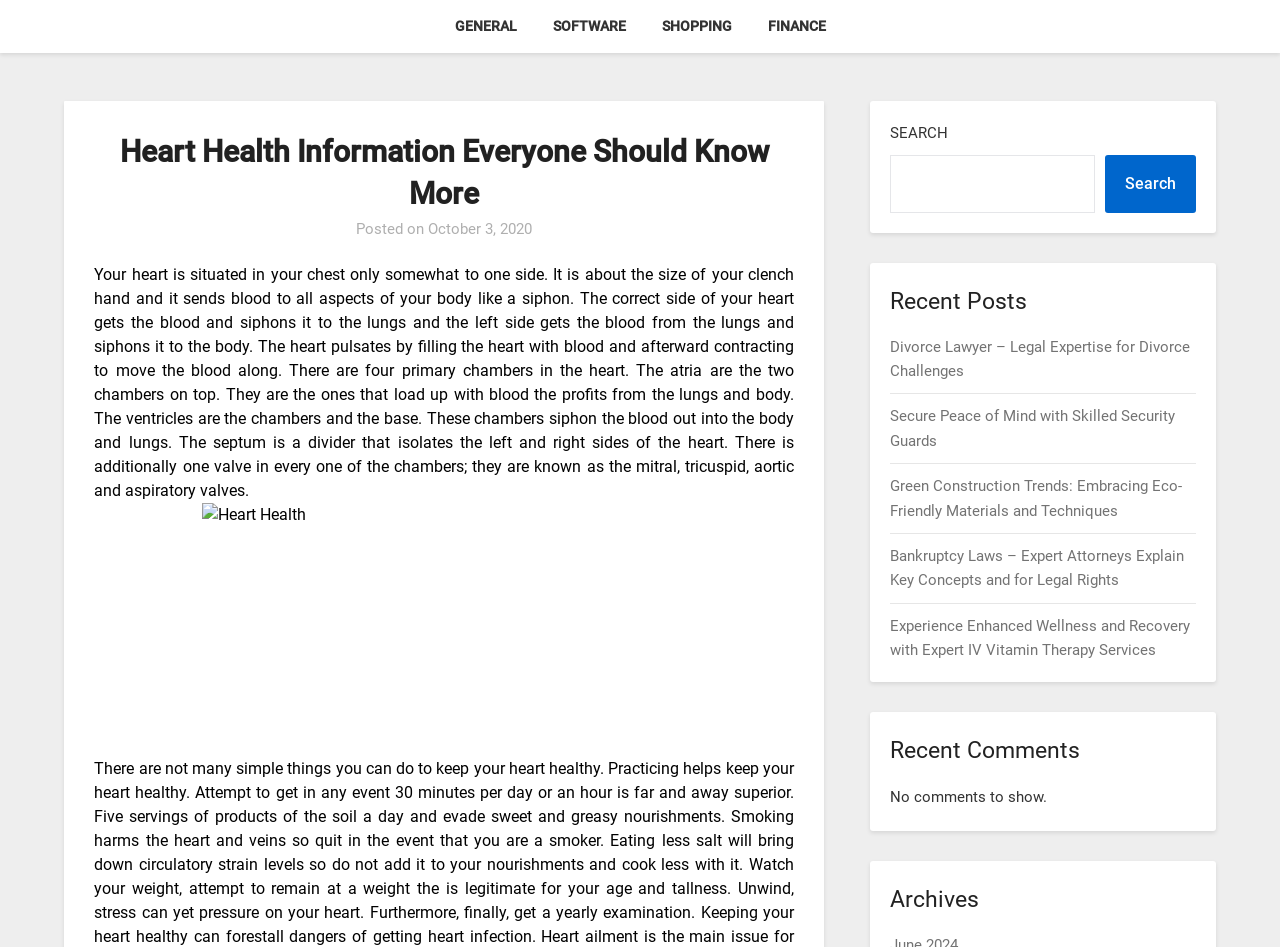What is the purpose of the search box?
Respond to the question with a well-detailed and thorough answer.

The search box is located in the top right corner of the webpage, and it allows users to search for specific content within the website. The search box has a label 'SEARCH' and a button 'Search'.